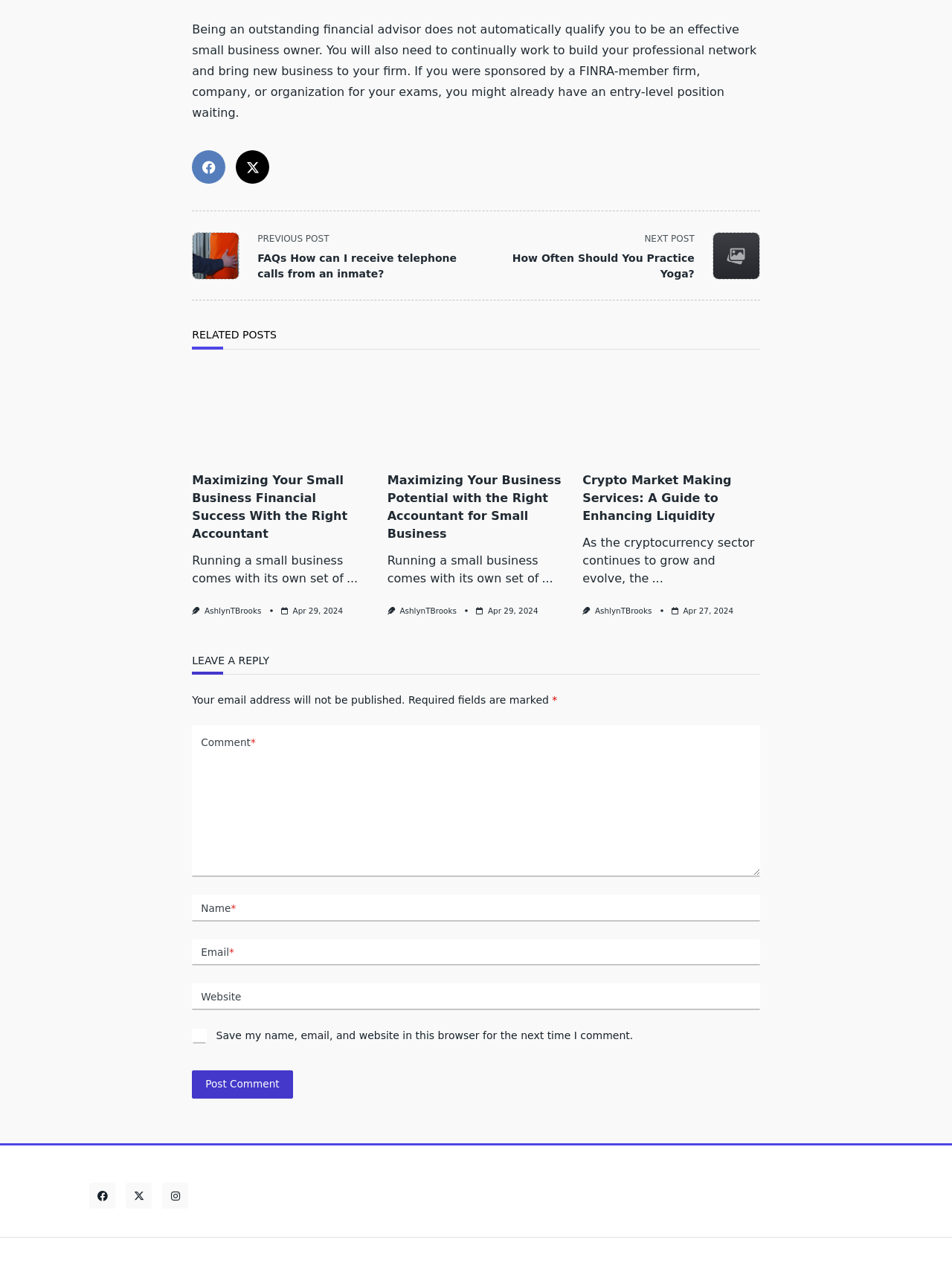Locate the bounding box of the UI element with the following description: "parent_node: Email aria-describedby="email-notes" name="email"".

[0.202, 0.744, 0.798, 0.765]